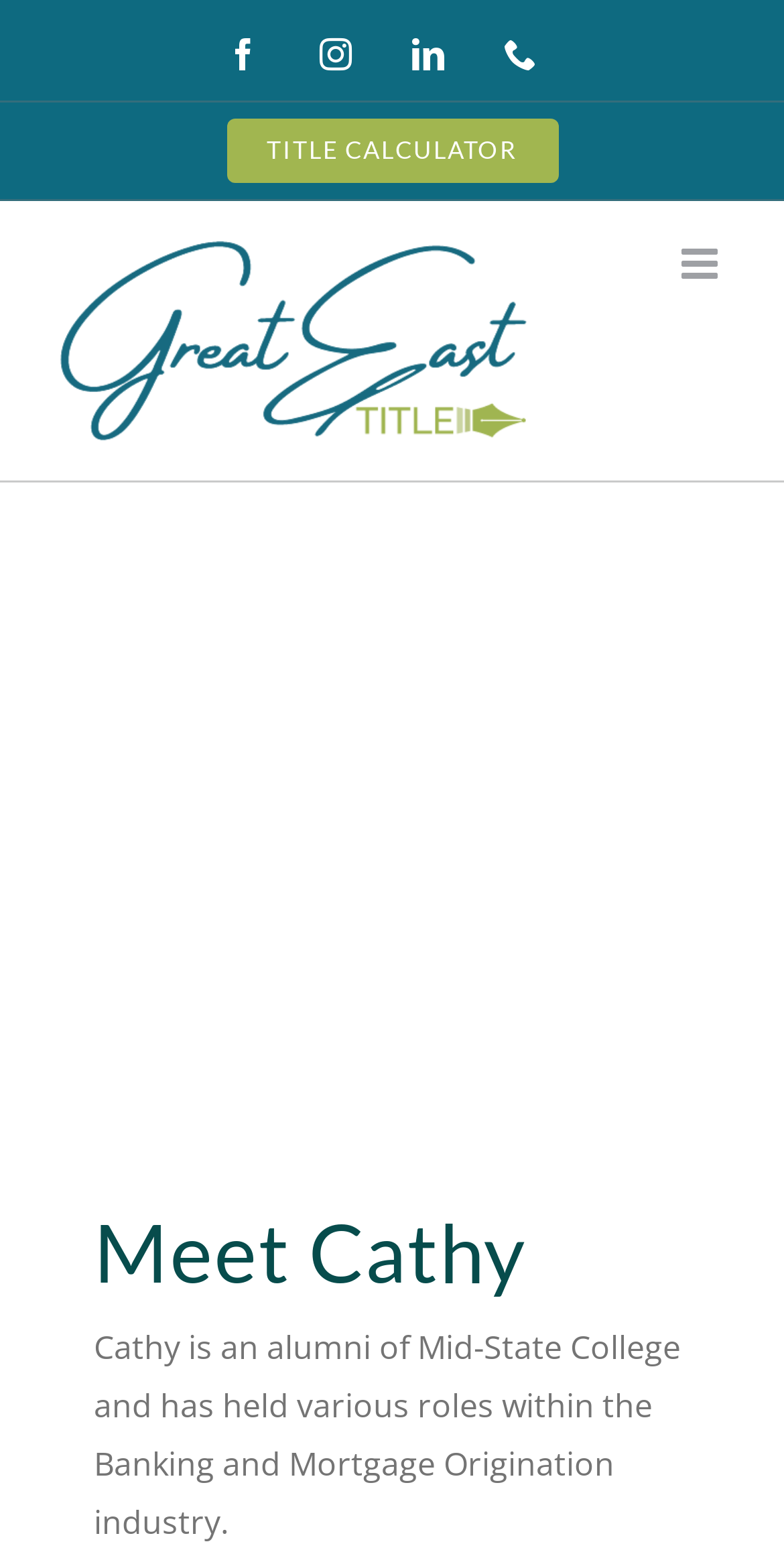Using the given element description, provide the bounding box coordinates (top-left x, top-left y, bottom-right x, bottom-right y) for the corresponding UI element in the screenshot: Phone

[0.644, 0.025, 0.685, 0.045]